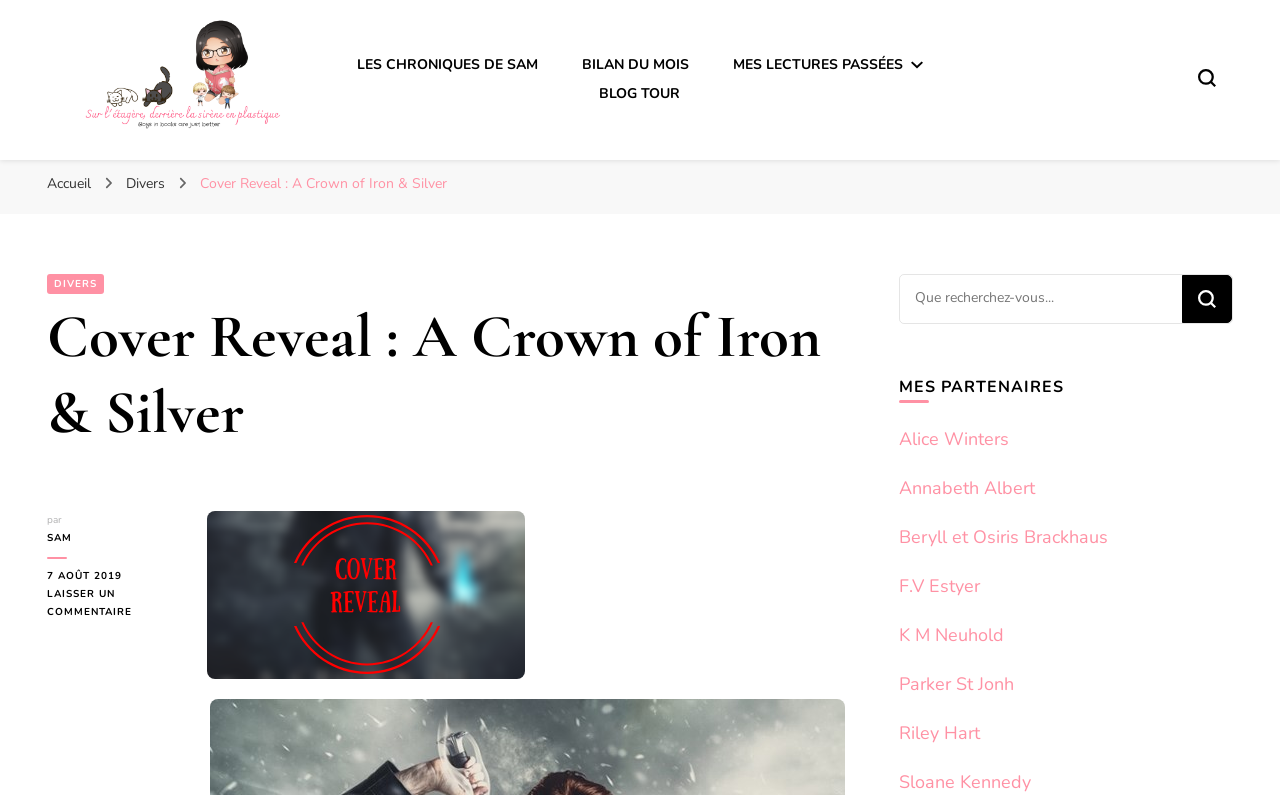Please find the bounding box coordinates in the format (top-left x, top-left y, bottom-right x, bottom-right y) for the given element description. Ensure the coordinates are floating point numbers between 0 and 1. Description: Mes lectures passées

[0.573, 0.069, 0.721, 0.093]